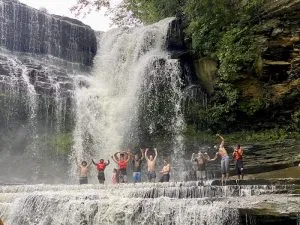What is the purpose of the outdoor activities?
By examining the image, provide a one-word or phrase answer.

Personal growth